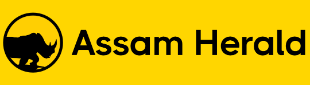Reply to the question with a single word or phrase:
What is the shape of the emblem?

Circular